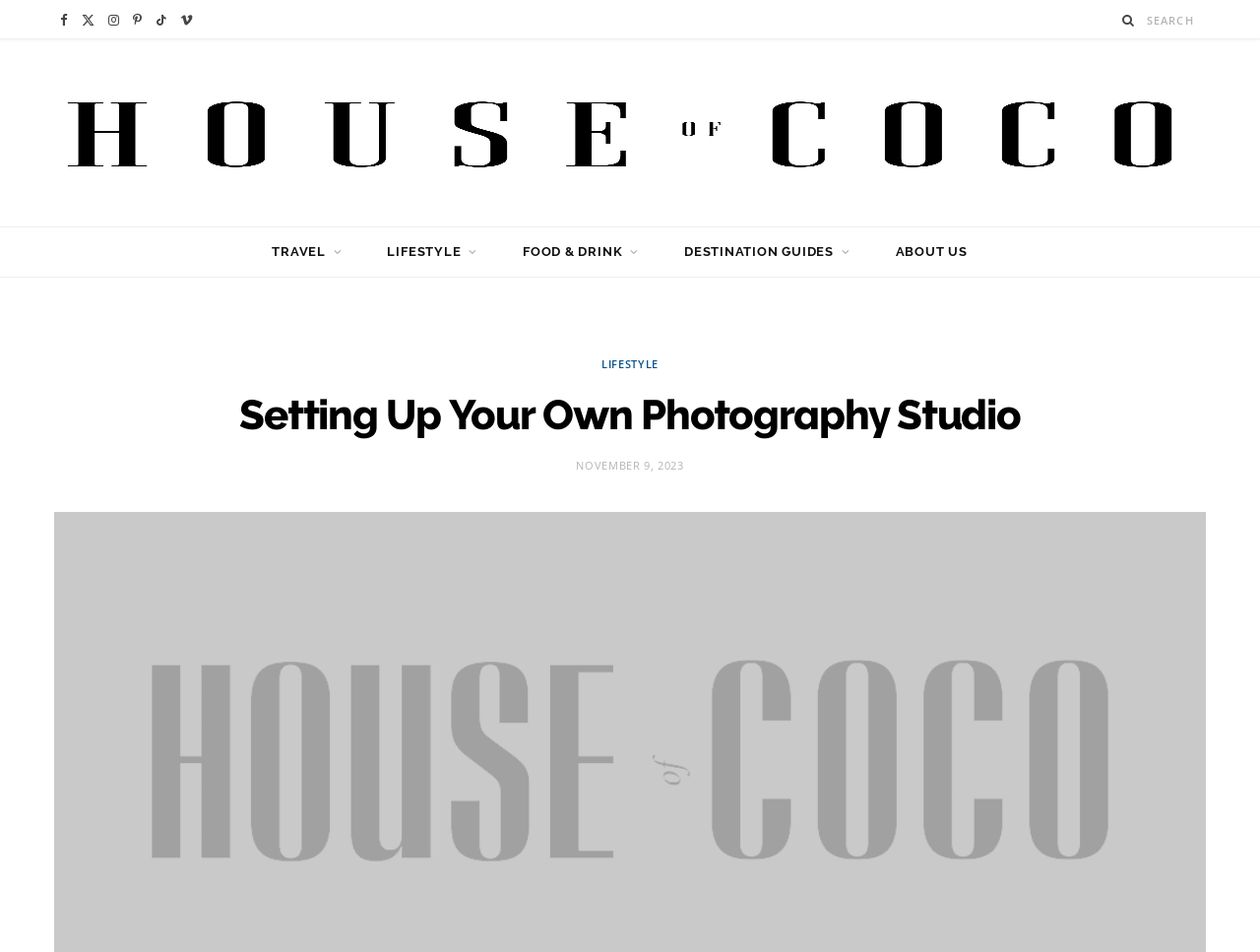Please locate the clickable area by providing the bounding box coordinates to follow this instruction: "Search for something".

None